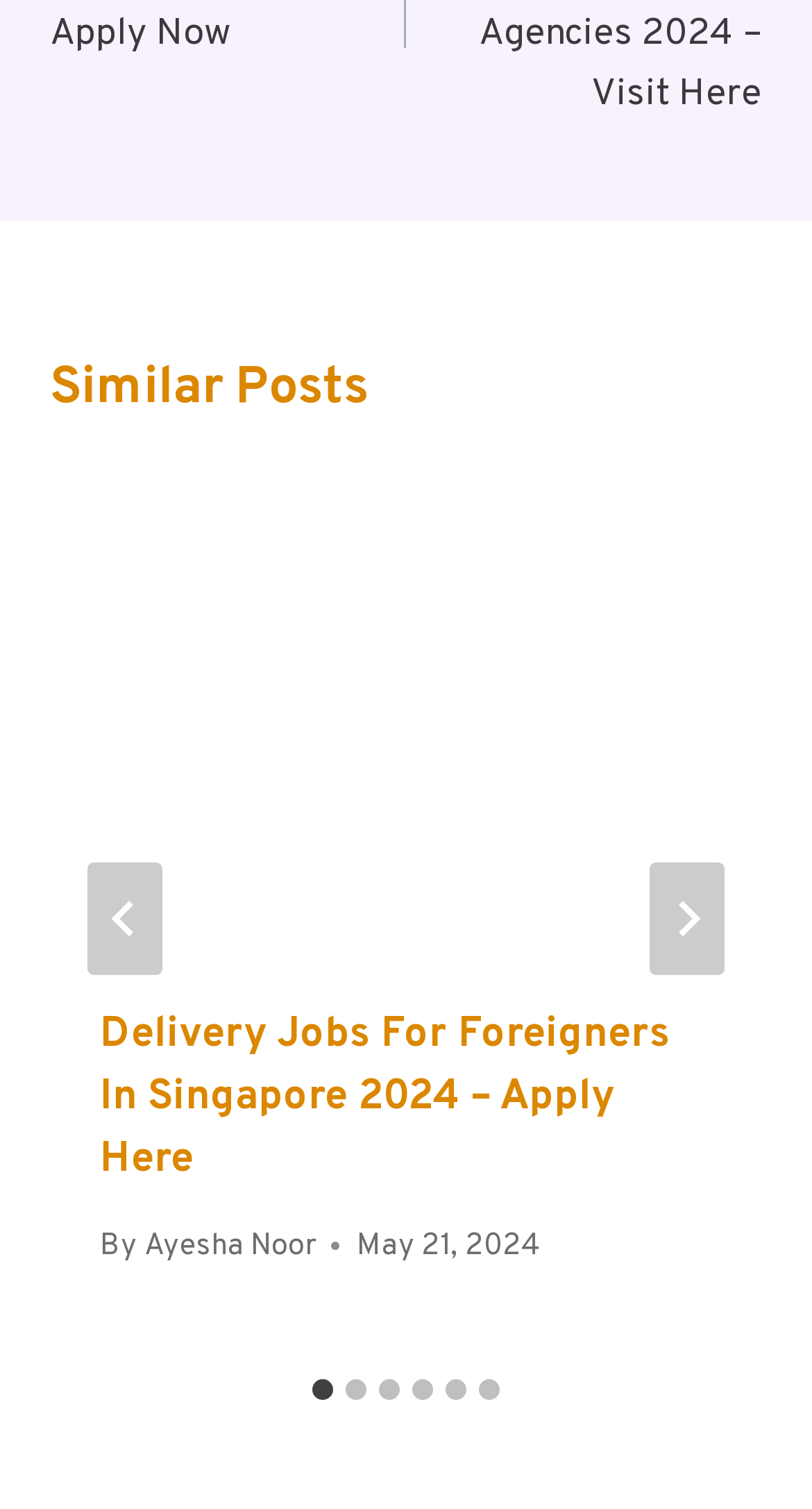How many slides are there in total?
Give a thorough and detailed response to the question.

I counted the number of tabs in the tablist element, which are labeled as 'Go to slide 1', 'Go to slide 2', and so on. There are 6 tabs in total, so there are 6 slides.